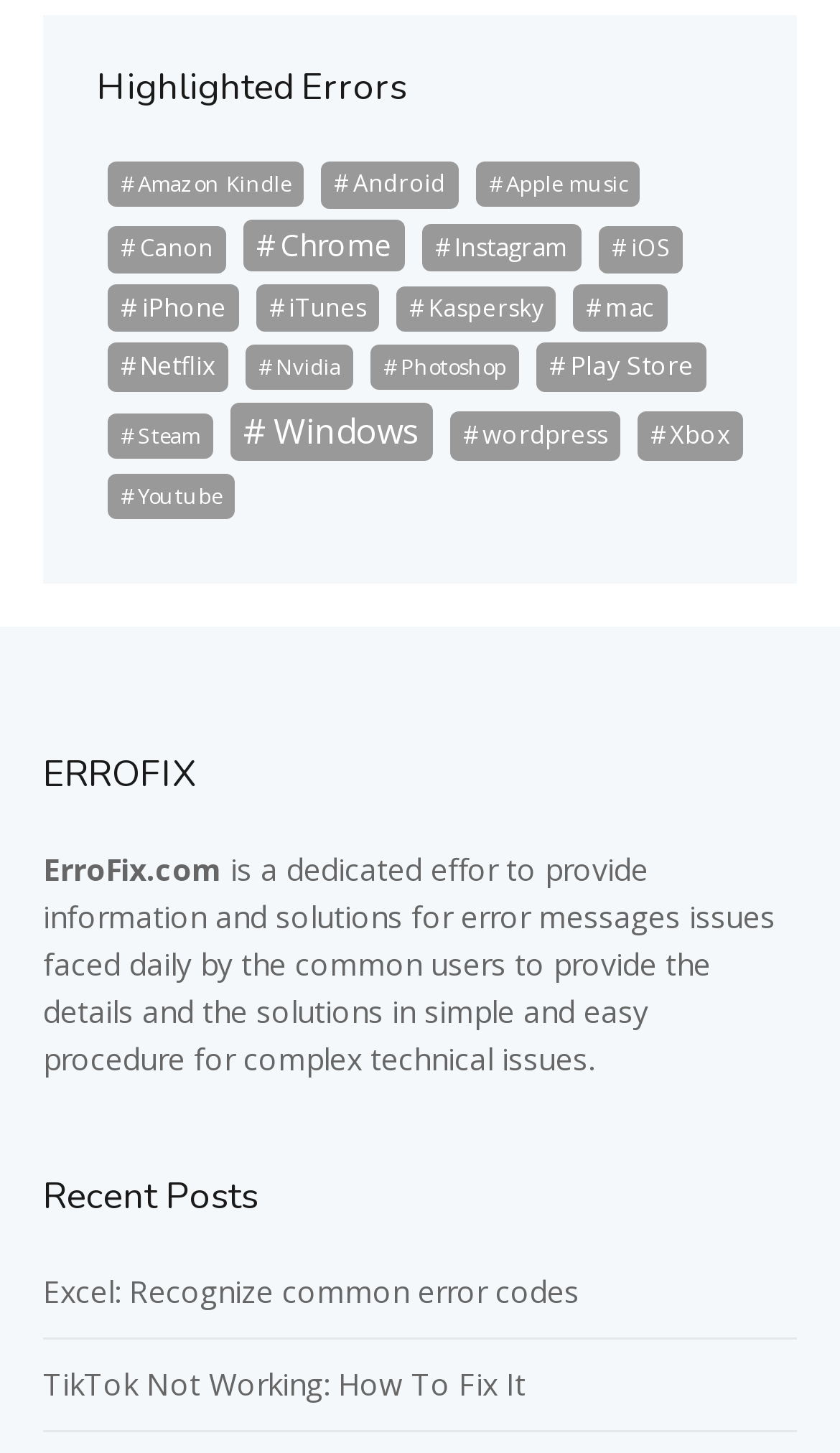Carefully examine the image and provide an in-depth answer to the question: How many items are related to iPhone?

The link 'iPhone (4 items)' is located in the middle of the webpage, which explicitly states the number of items related to iPhone.